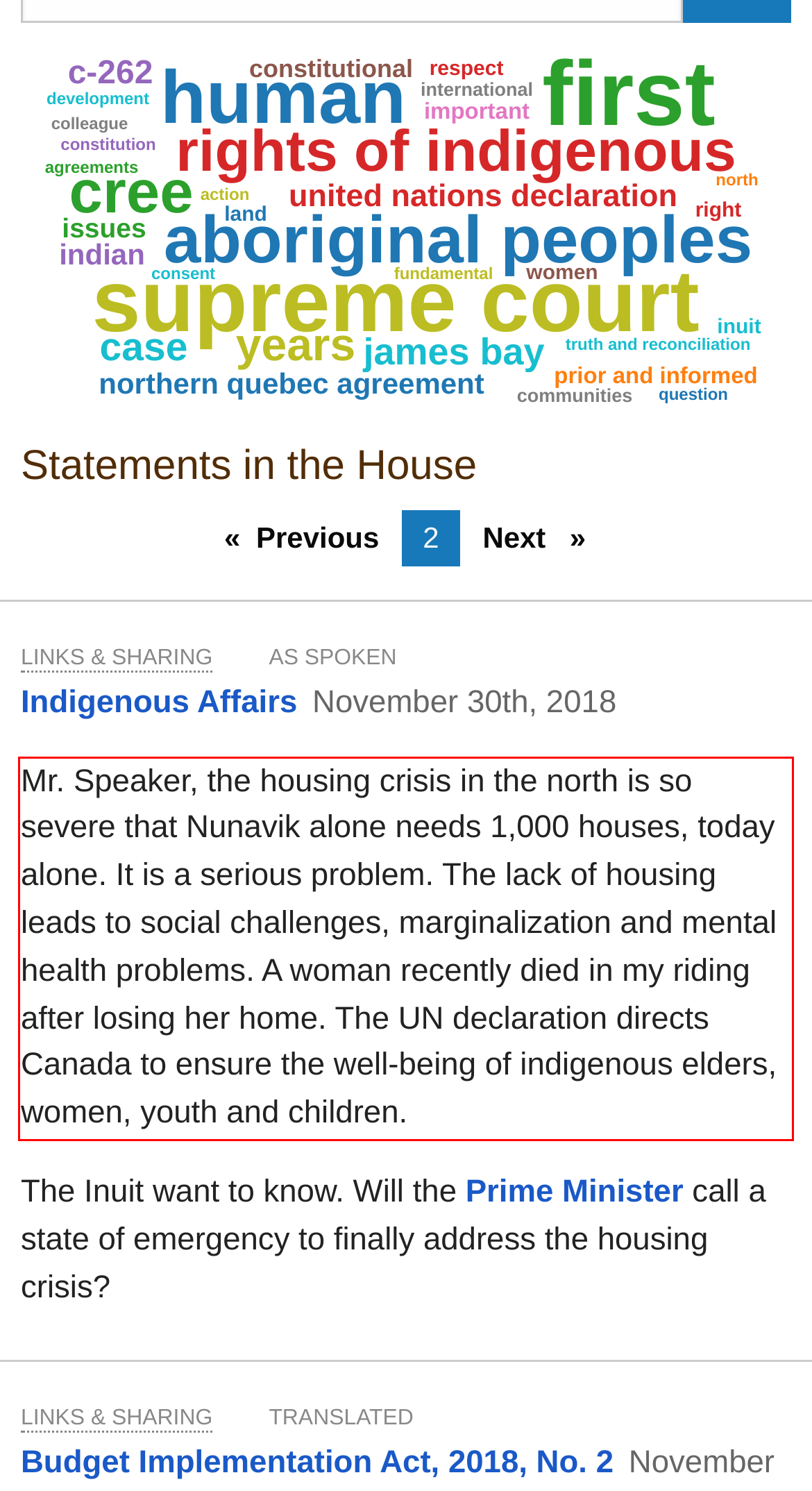Perform OCR on the text inside the red-bordered box in the provided screenshot and output the content.

Mr. Speaker, the housing crisis in the north is so severe that Nunavik alone needs 1,000 houses, today alone. It is a serious problem. The lack of housing leads to social challenges, marginalization and mental health problems. A woman recently died in my riding after losing her home. The UN declaration directs Canada to ensure the well-being of indigenous elders, women, youth and children.